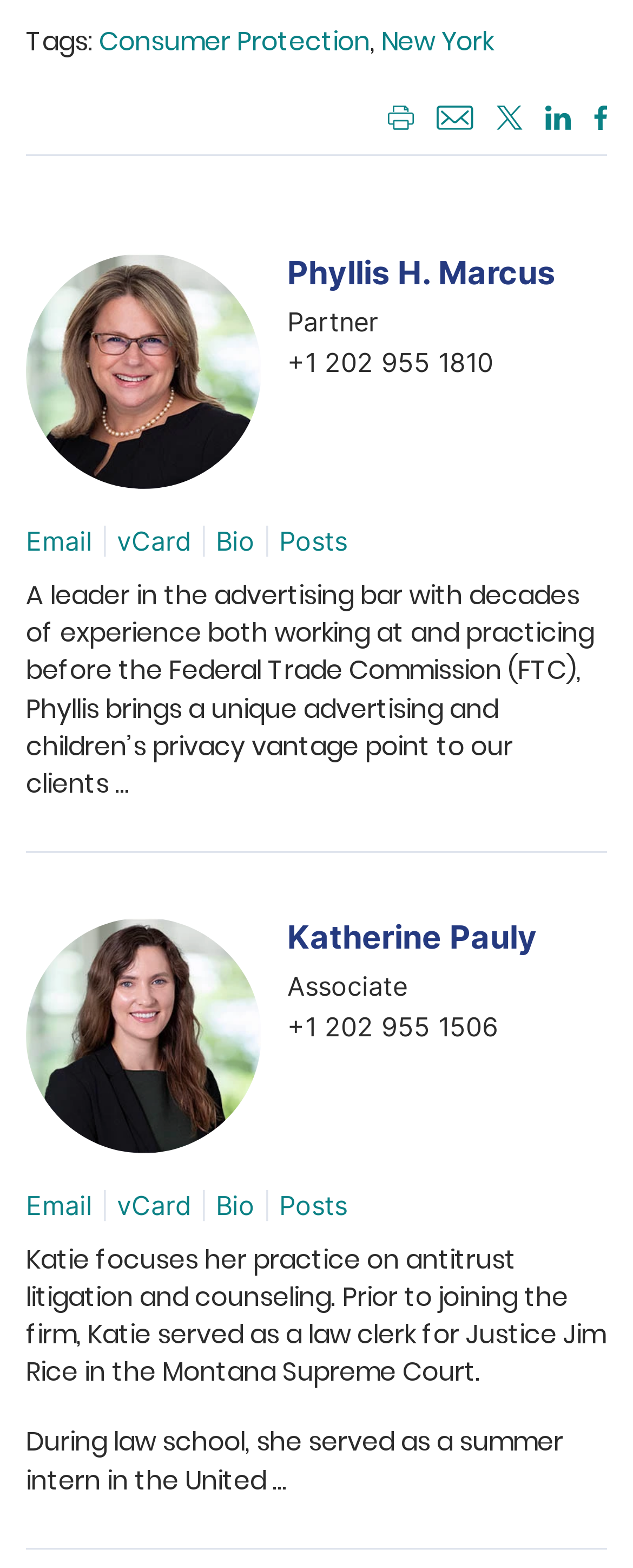What is Phyllis H. Marcus's profession?
Use the information from the screenshot to give a comprehensive response to the question.

Based on the webpage, Phyllis H. Marcus is a partner, as indicated by the 'Partner' text next to her name.